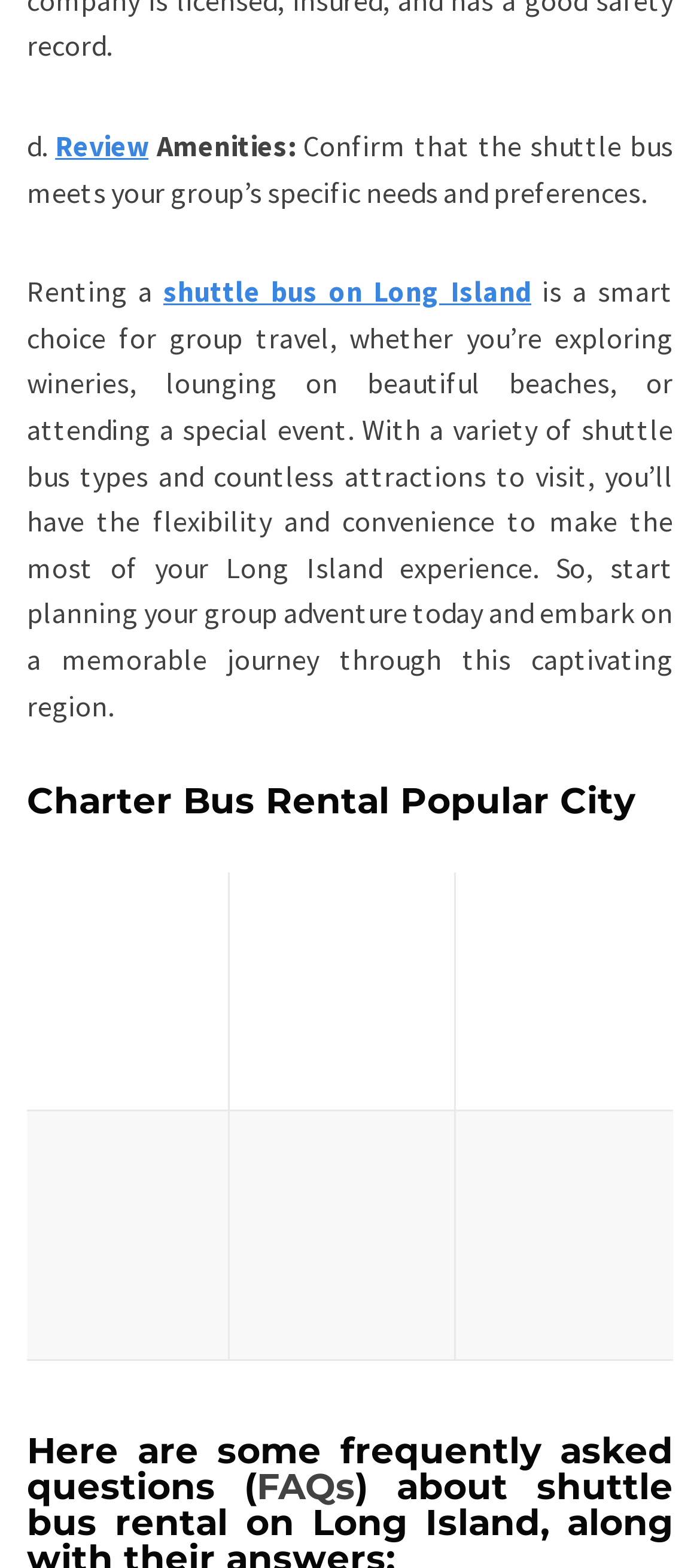What is the topic of the webpage?
Based on the screenshot, provide your answer in one word or phrase.

Charter bus rental